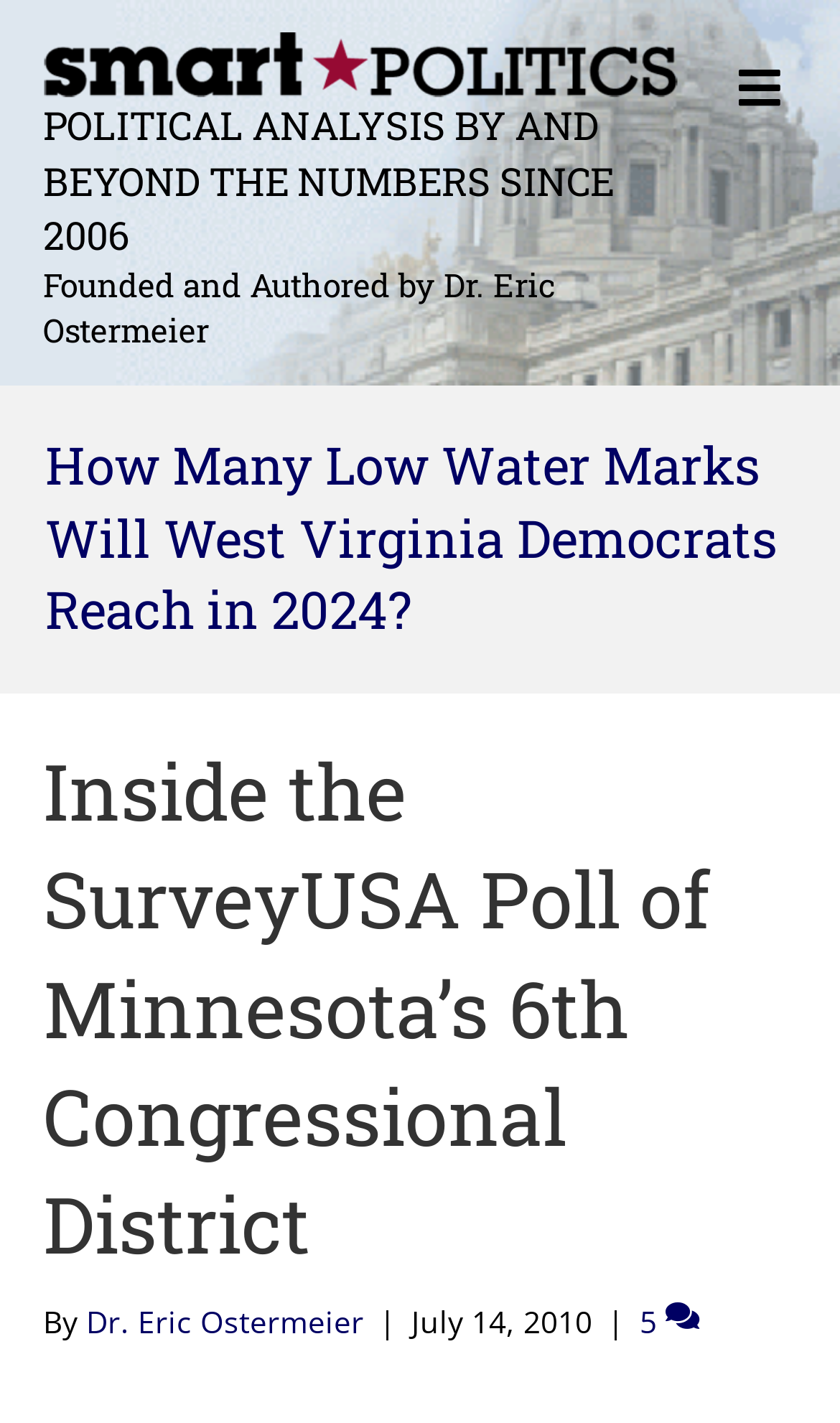Show the bounding box coordinates for the HTML element as described: "Dr. Eric Ostermeier".

[0.103, 0.914, 0.433, 0.943]